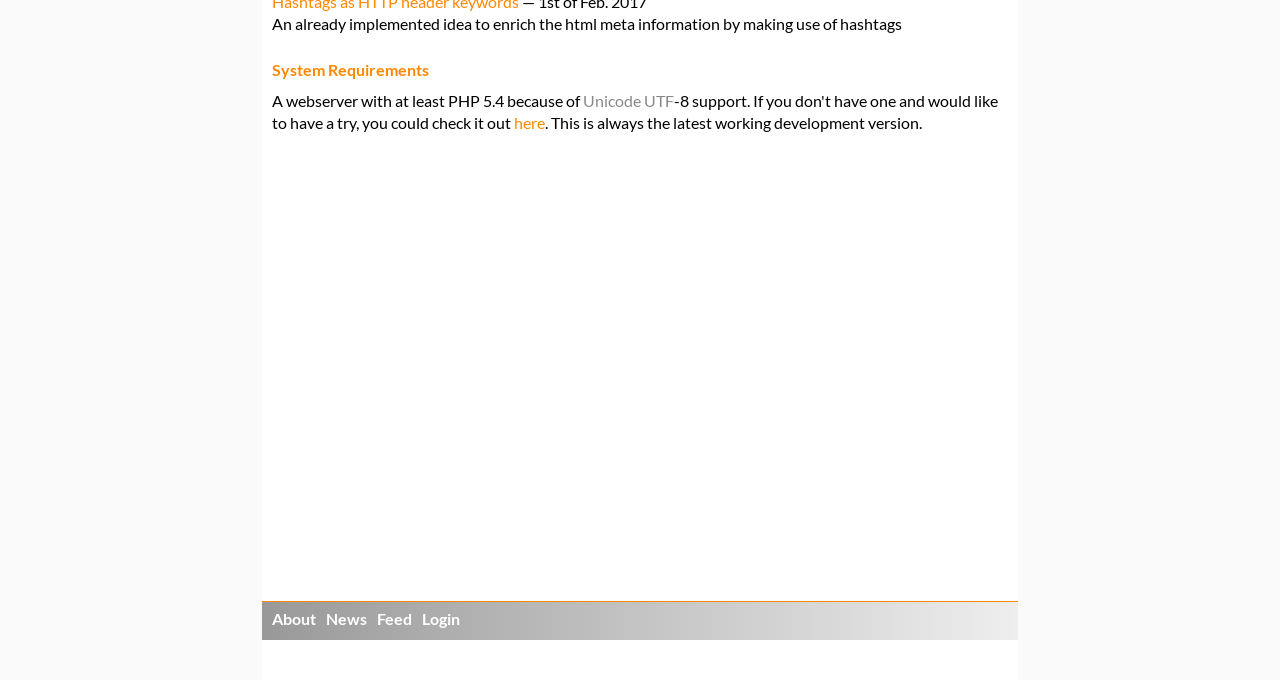Identify the bounding box for the described UI element. Provide the coordinates in (top-left x, top-left y, bottom-right x, bottom-right y) format with values ranging from 0 to 1: Feed

[0.291, 0.893, 0.326, 0.926]